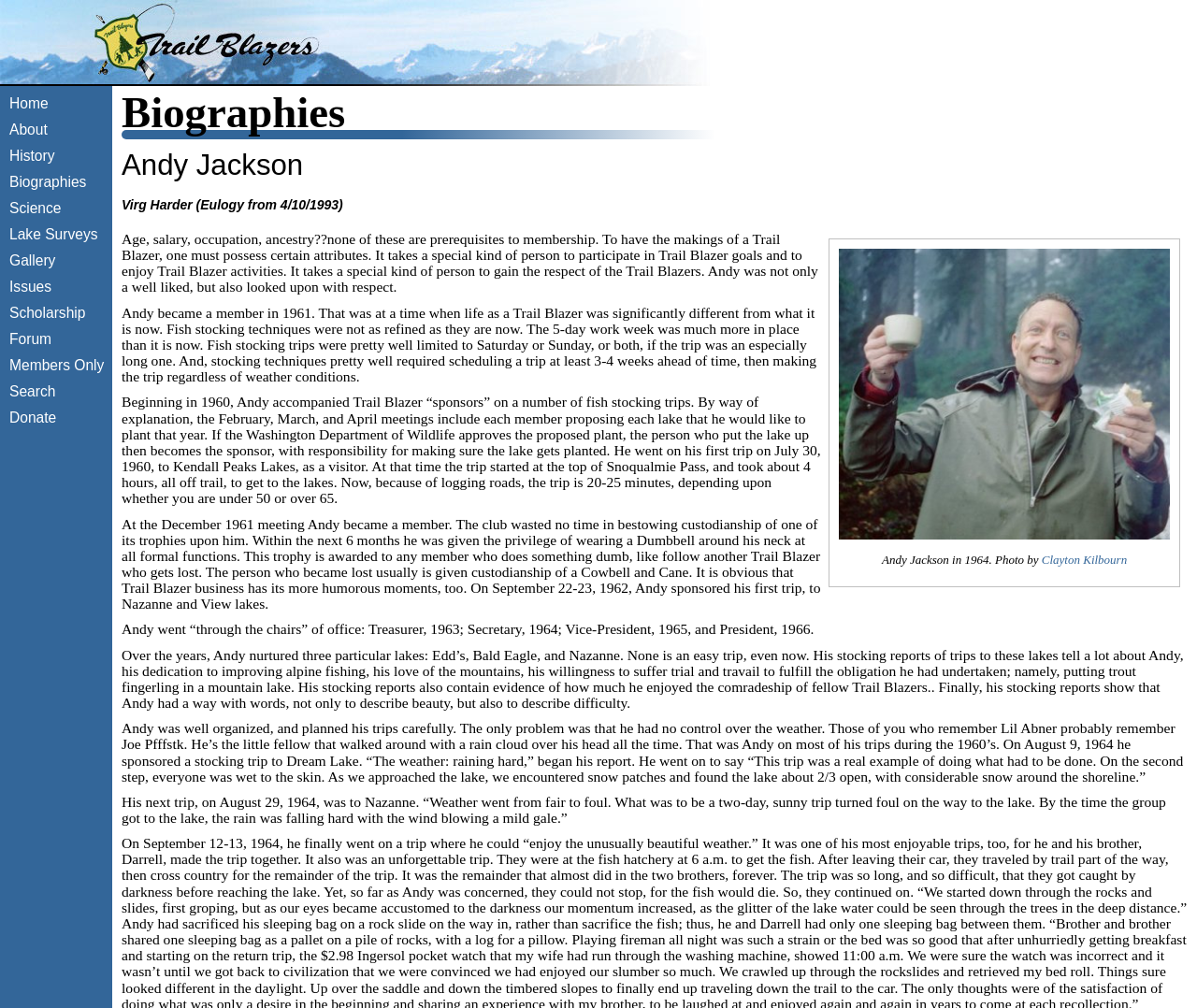Please provide the bounding box coordinates for the element that needs to be clicked to perform the following instruction: "Click on the 'Search' link". The coordinates should be given as four float numbers between 0 and 1, i.e., [left, top, right, bottom].

[0.008, 0.38, 0.046, 0.396]